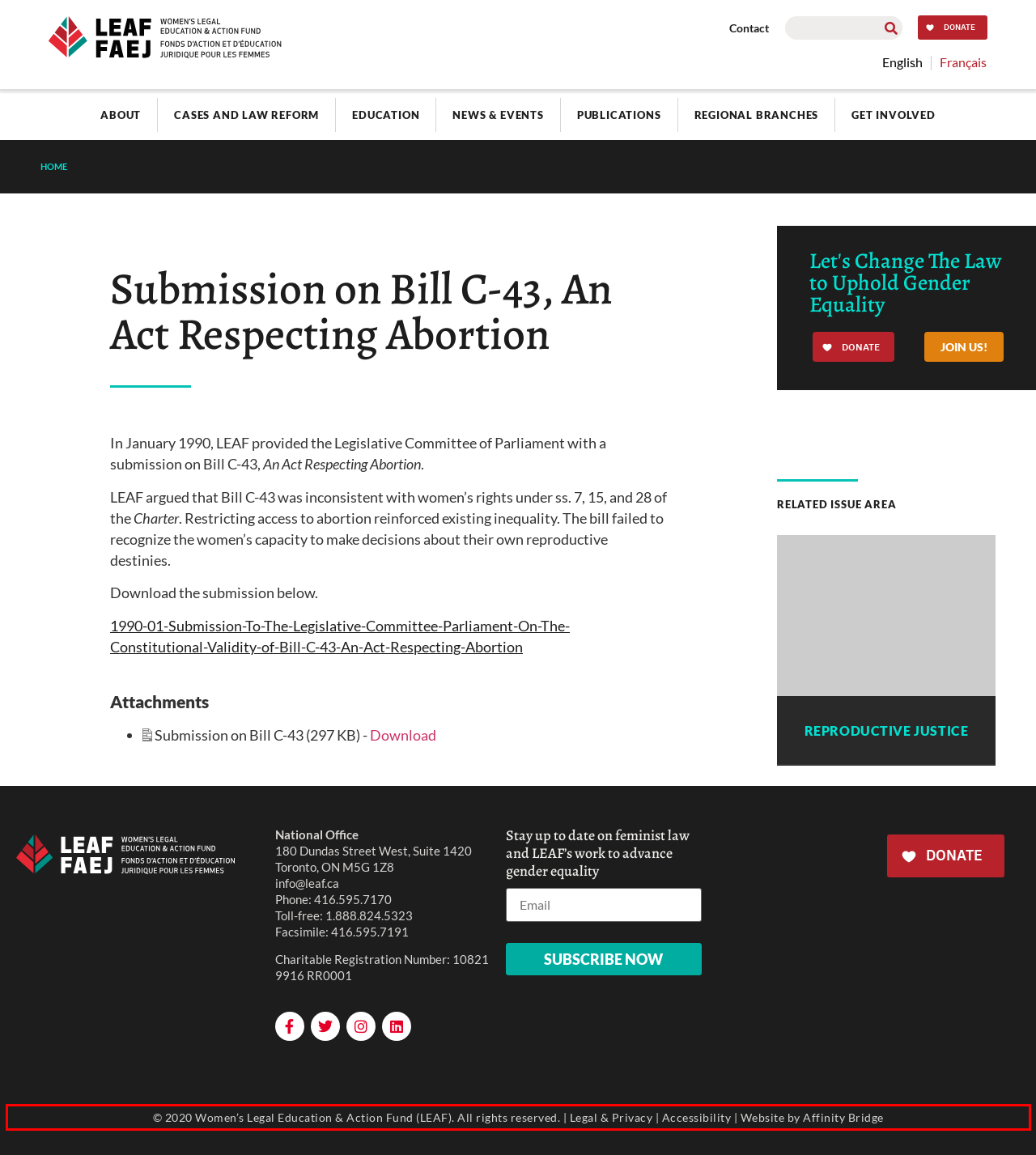Given a screenshot of a webpage, locate the red bounding box and extract the text it encloses.

© 2020 Women’s Legal Education & Action Fund (LEAF). All rights reserved. | Legal & Privacy | Accessibility | Website by Affinity Bridge